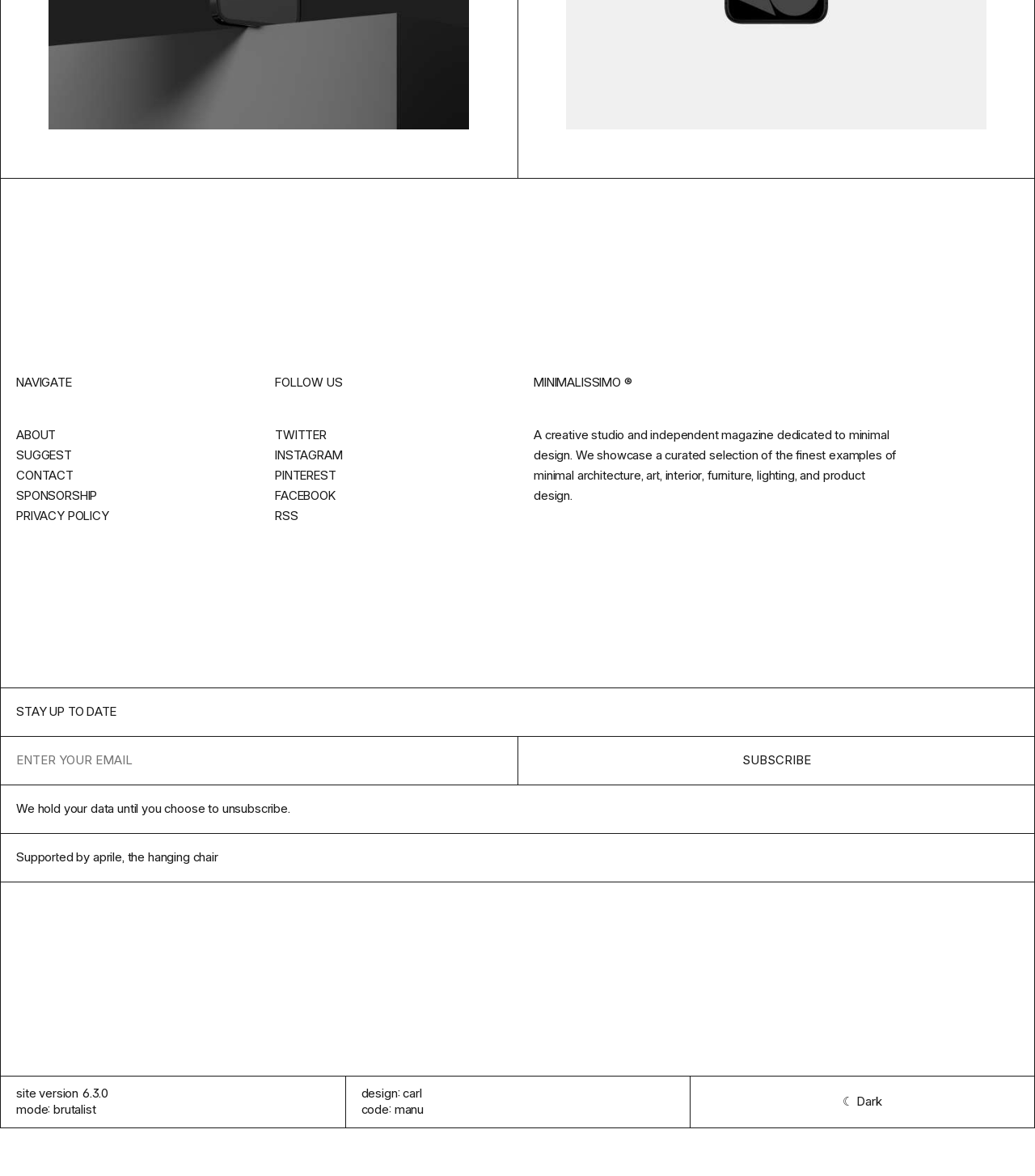Identify the coordinates of the bounding box for the element that must be clicked to accomplish the instruction: "Check the privacy policy".

[0.016, 0.432, 0.105, 0.445]